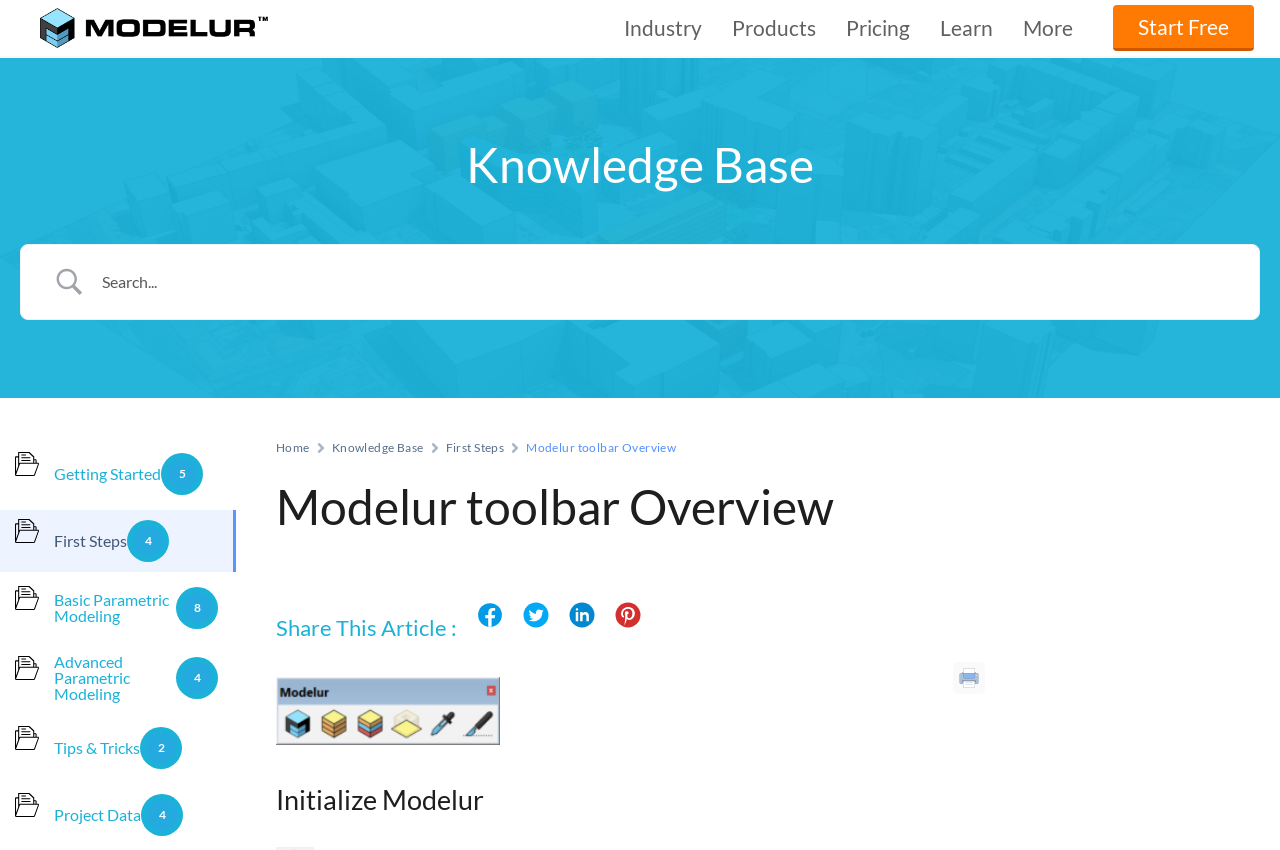What is the name of the toolbar?
Look at the screenshot and respond with a single word or phrase.

Modelur toolbar